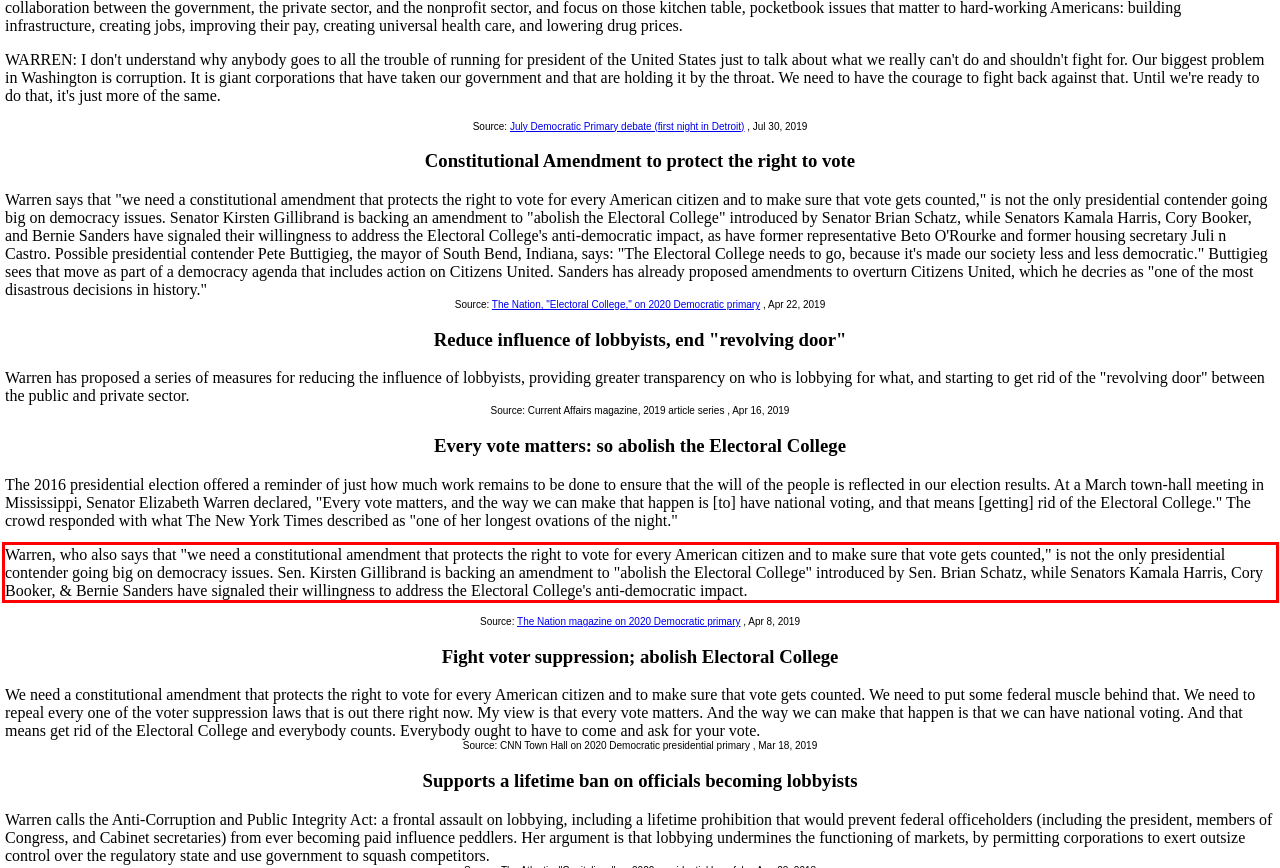Identify and extract the text within the red rectangle in the screenshot of the webpage.

Warren, who also says that "we need a constitutional amendment that protects the right to vote for every American citizen and to make sure that vote gets counted," is not the only presidential contender going big on democracy issues. Sen. Kirsten Gillibrand is backing an amendment to "abolish the Electoral College" introduced by Sen. Brian Schatz, while Senators Kamala Harris, Cory Booker, & Bernie Sanders have signaled their willingness to address the Electoral College's anti-democratic impact.